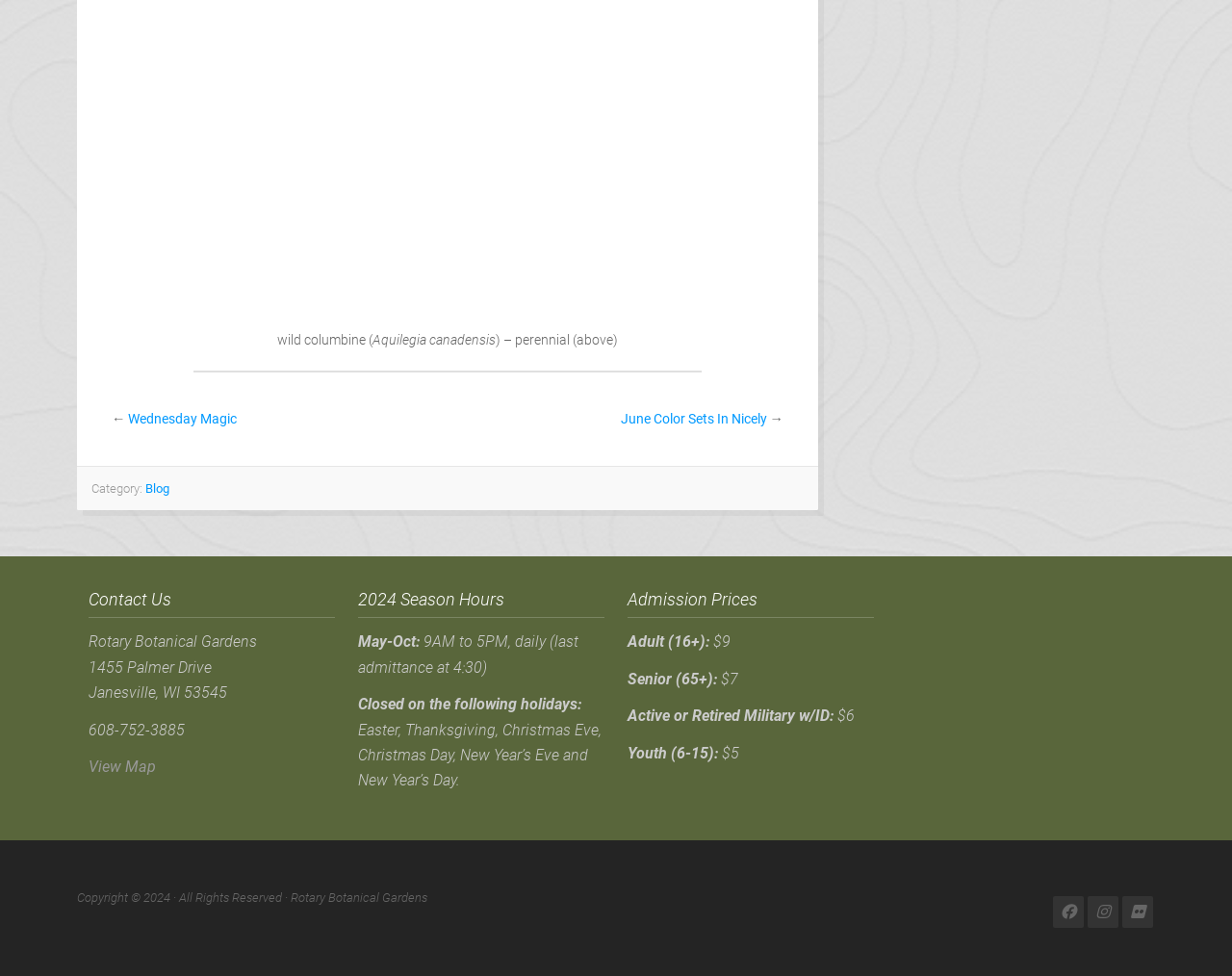Please locate the bounding box coordinates for the element that should be clicked to achieve the following instruction: "Check the admission prices". Ensure the coordinates are given as four float numbers between 0 and 1, i.e., [left, top, right, bottom].

[0.509, 0.606, 0.709, 0.634]